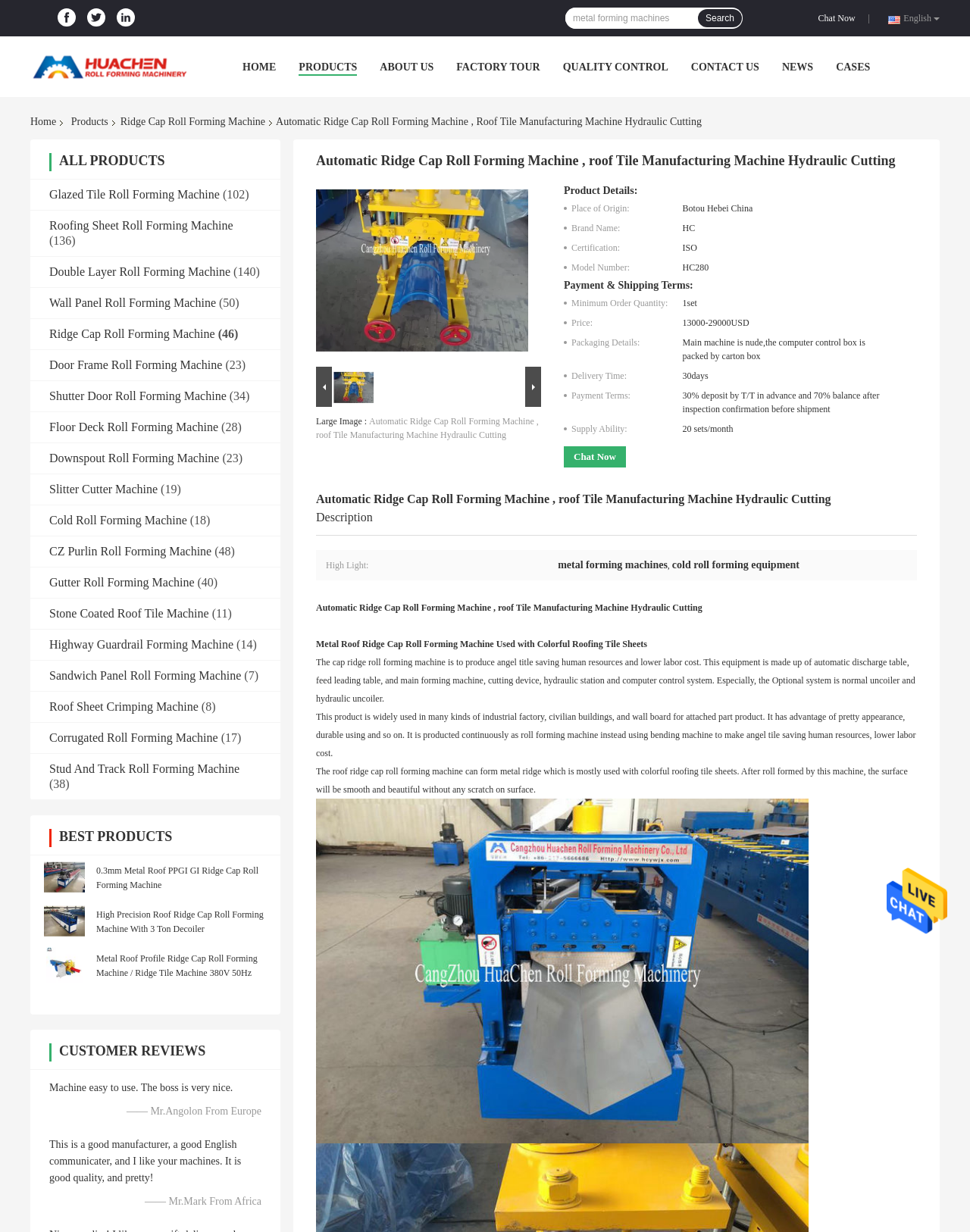Articulate a complete and detailed caption of the webpage elements.

This webpage is about Cangzhou Huachen Roll Forming Machinery Co., Ltd., a company that specializes in metal forming machines. At the top left corner, there are three social media links to Facebook, Twitter, and LinkedIn. Next to them is a link to the company's homepage. 

Below these links, there is a navigation menu with links to various sections of the website, including HOME, PRODUCTS, ABOUT US, FACTORY TOUR, QUALITY CONTROL, CONTACT US, NEWS, and CASES. 

On the right side of the page, there is a search bar with a textbox and a search button. Above the search bar, there are two links: "Send Message" and "Chat Now". 

The main content of the page is a list of products, each with a heading and a link to its respective page. The products are categorized into different types, such as Glazed Tile Roll Forming Machine, Roofing Sheet Roll Forming Machine, and Double Layer Roll Forming Machine. Each product has a number in parentheses, likely indicating the number of related products. 

At the top of the page, there is a heading that reads "Automatic Ridge Cap Roll Forming Machine, Roof Tile Manufacturing Machine Hydraulic Cutting", which suggests that this page is specifically about this type of machine.